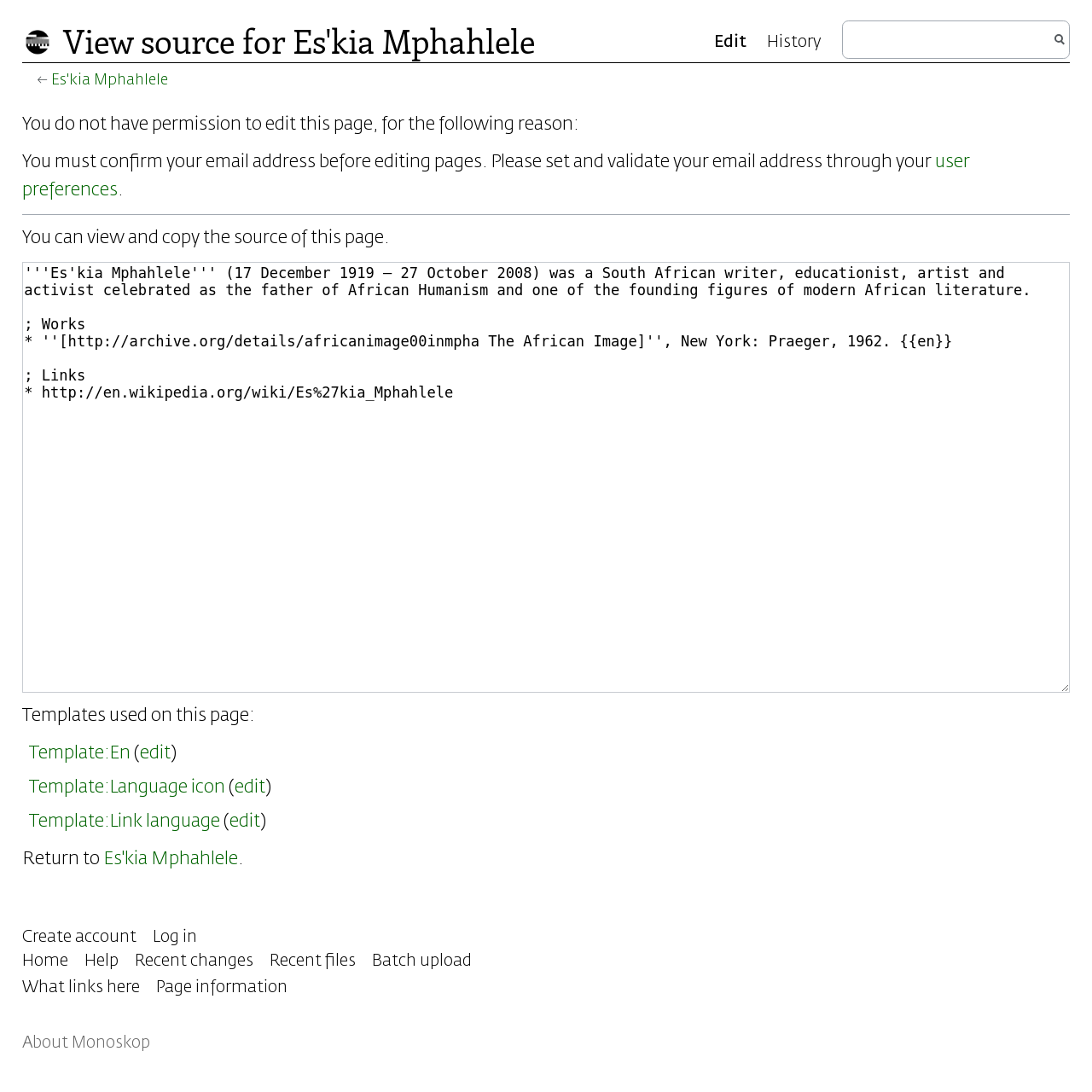What is the link 'Template:En' used for?
Please provide a comprehensive answer based on the contents of the image.

The question can be answered by looking at the link 'Template:En' which is followed by an 'edit' link, indicating that it is used for editing purposes.